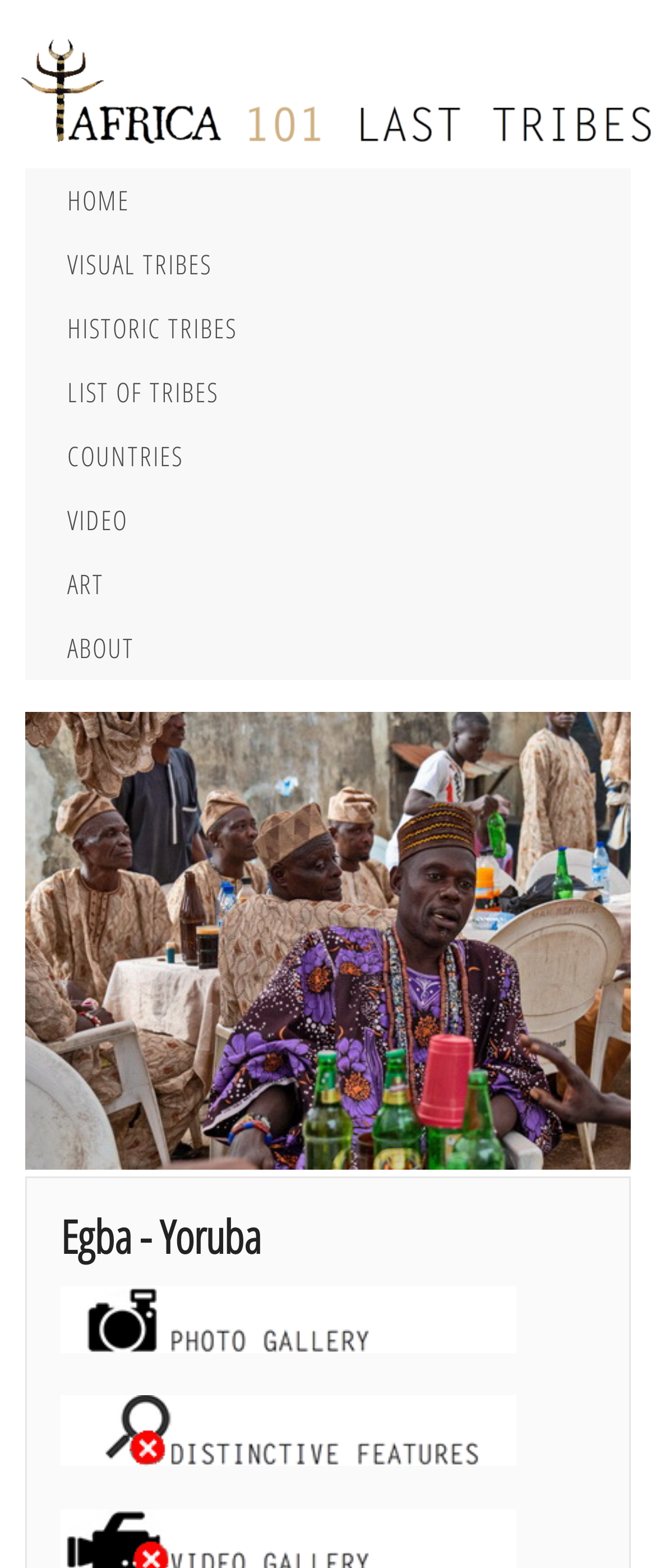Show me the bounding box coordinates of the clickable region to achieve the task as per the instruction: "Go to the 'COUNTRIES' page".

[0.038, 0.096, 0.962, 0.137]